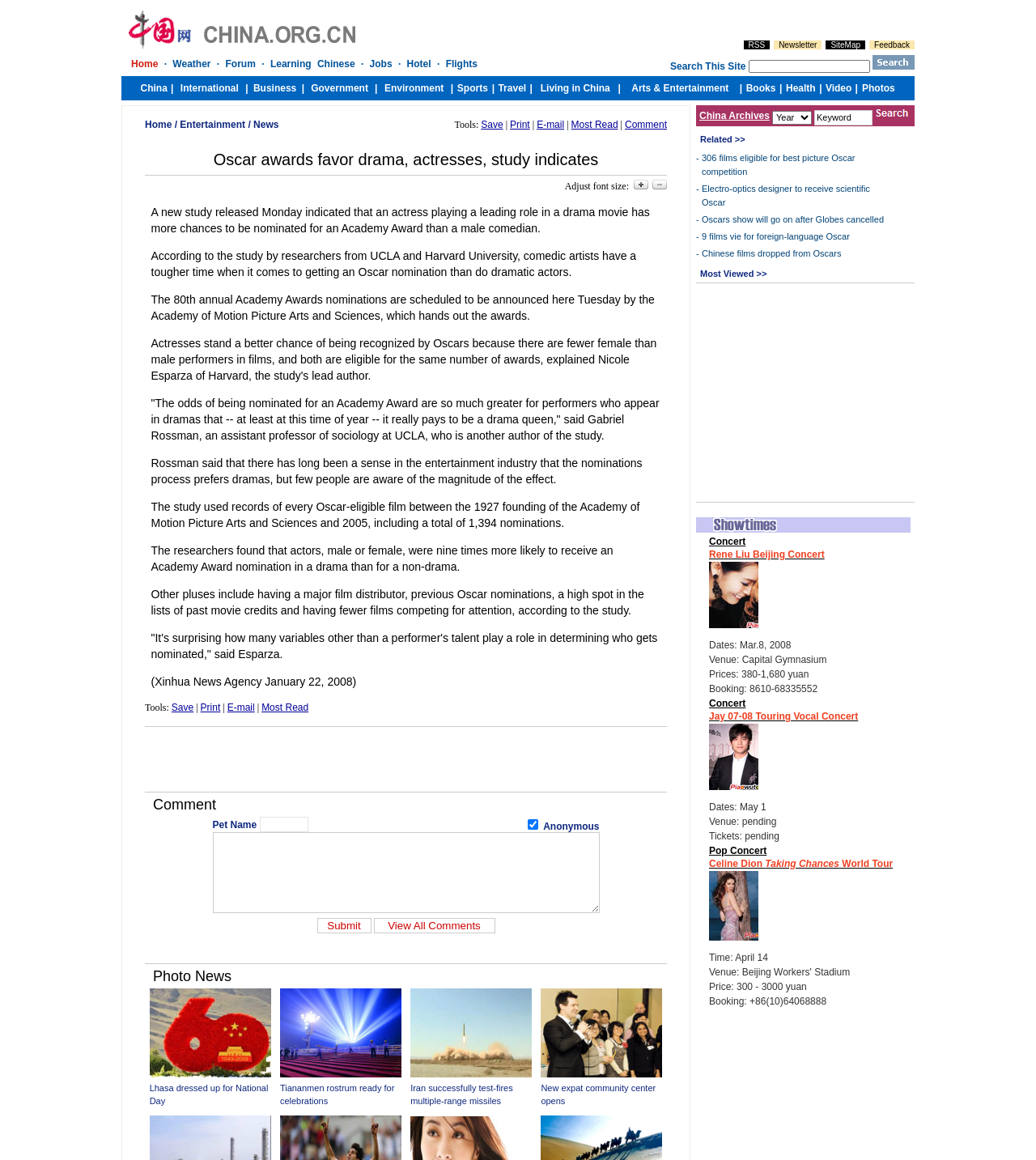Please specify the coordinates of the bounding box for the element that should be clicked to carry out this instruction: "Submit a comment". The coordinates must be four float numbers between 0 and 1, formatted as [left, top, right, bottom].

[0.306, 0.791, 0.358, 0.804]